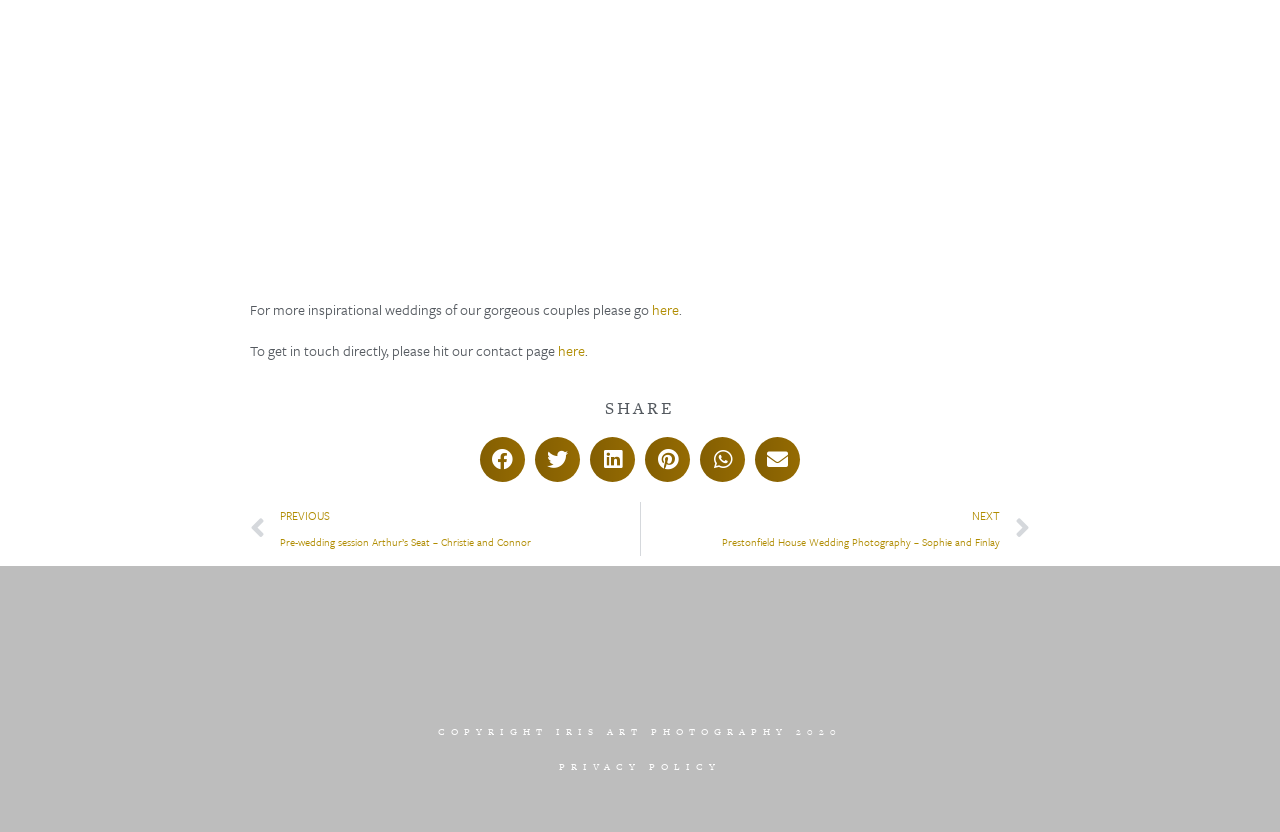Respond to the question below with a concise word or phrase:
What is the location of the pre-wedding session mentioned on the page?

Arthur's Seat